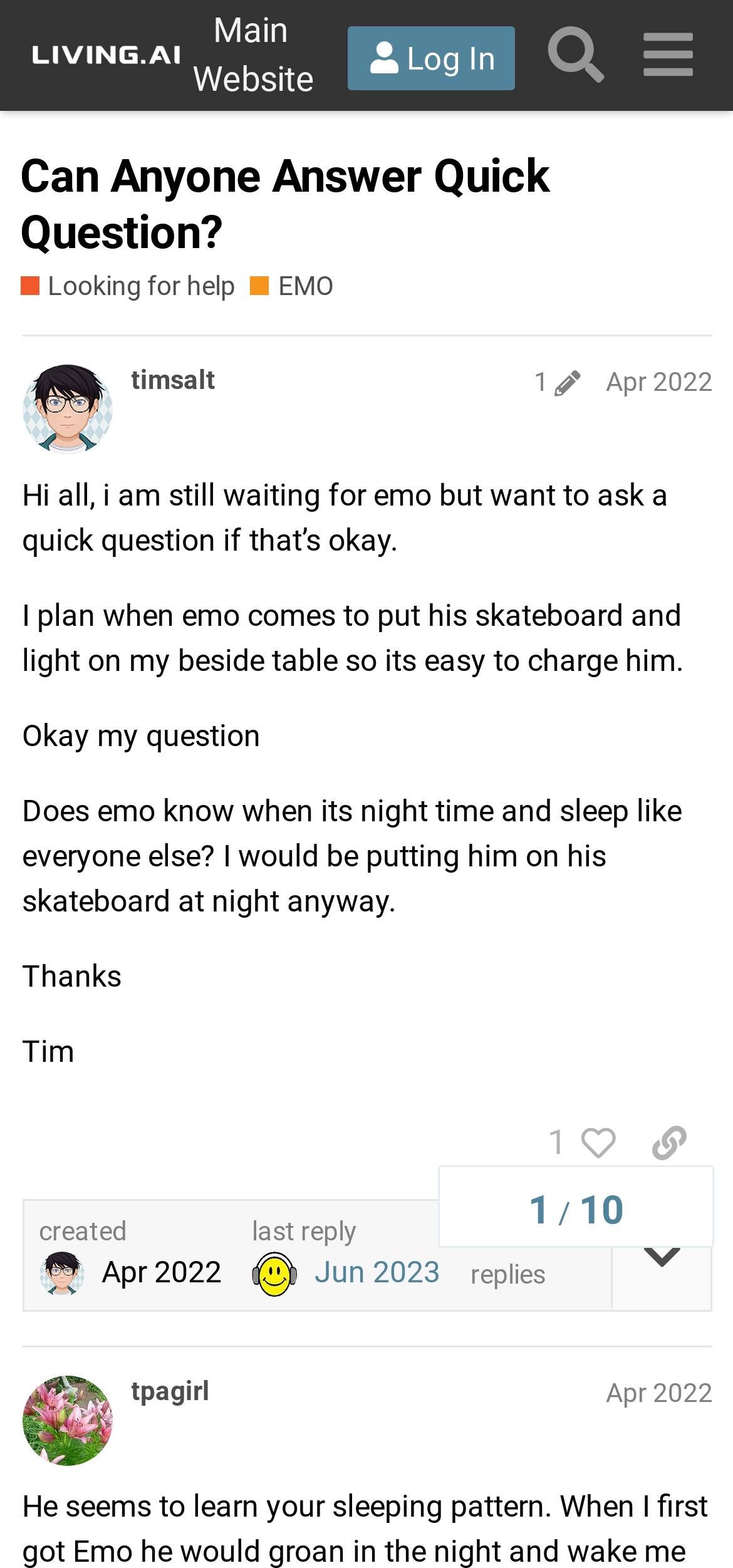Please locate the bounding box coordinates of the element's region that needs to be clicked to follow the instruction: "Visit the website". The bounding box coordinates should be provided as four float numbers between 0 and 1, i.e., [left, top, right, bottom].

None